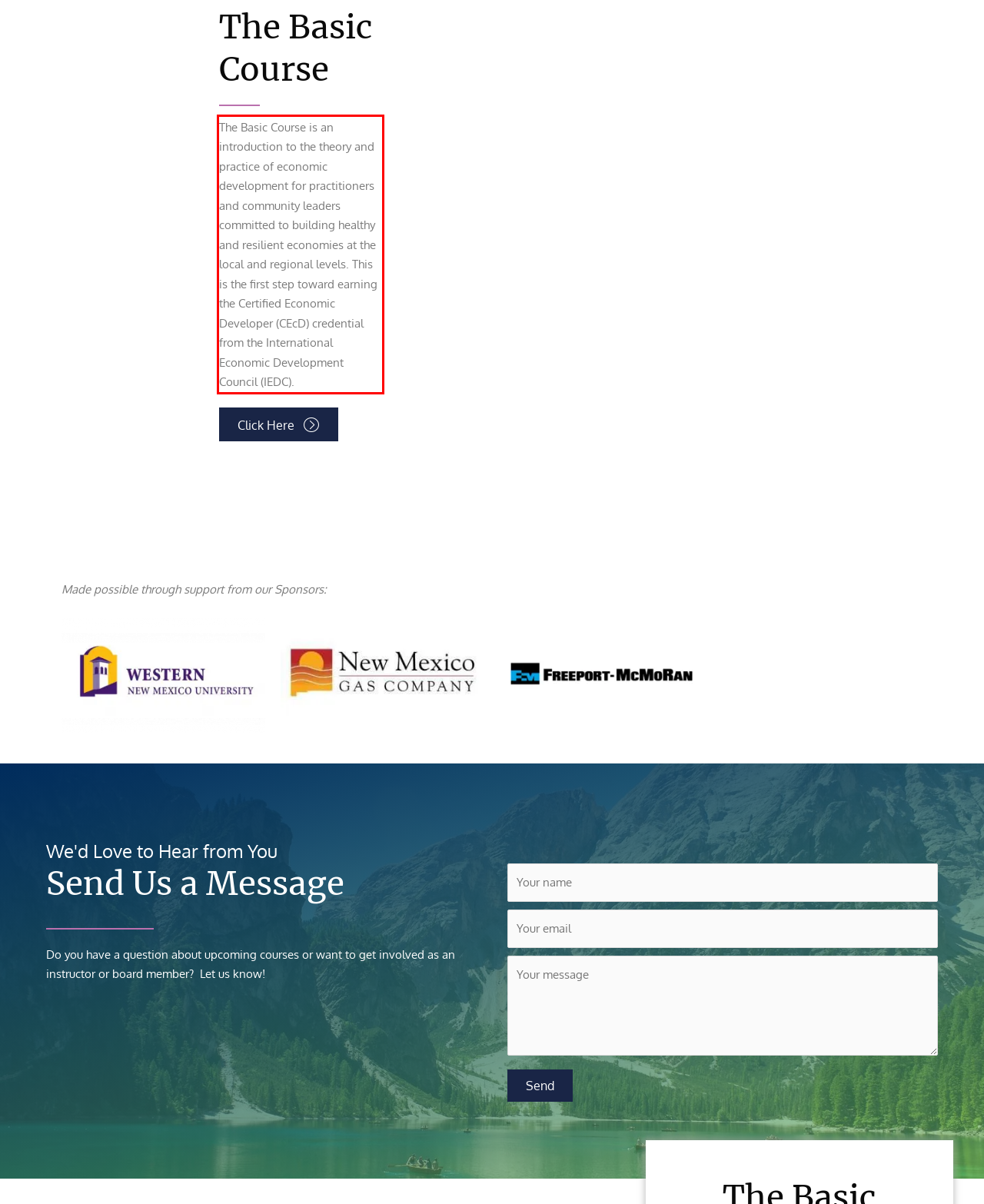Please perform OCR on the UI element surrounded by the red bounding box in the given webpage screenshot and extract its text content.

The Basic Course is an introduction to the theory and practice of economic development for practitioners and community leaders committed to building healthy and resilient economies at the local and regional levels. This is the first step toward earning the Certified Economic Developer (CEcD) credential from the International Economic Development Council (IEDC).